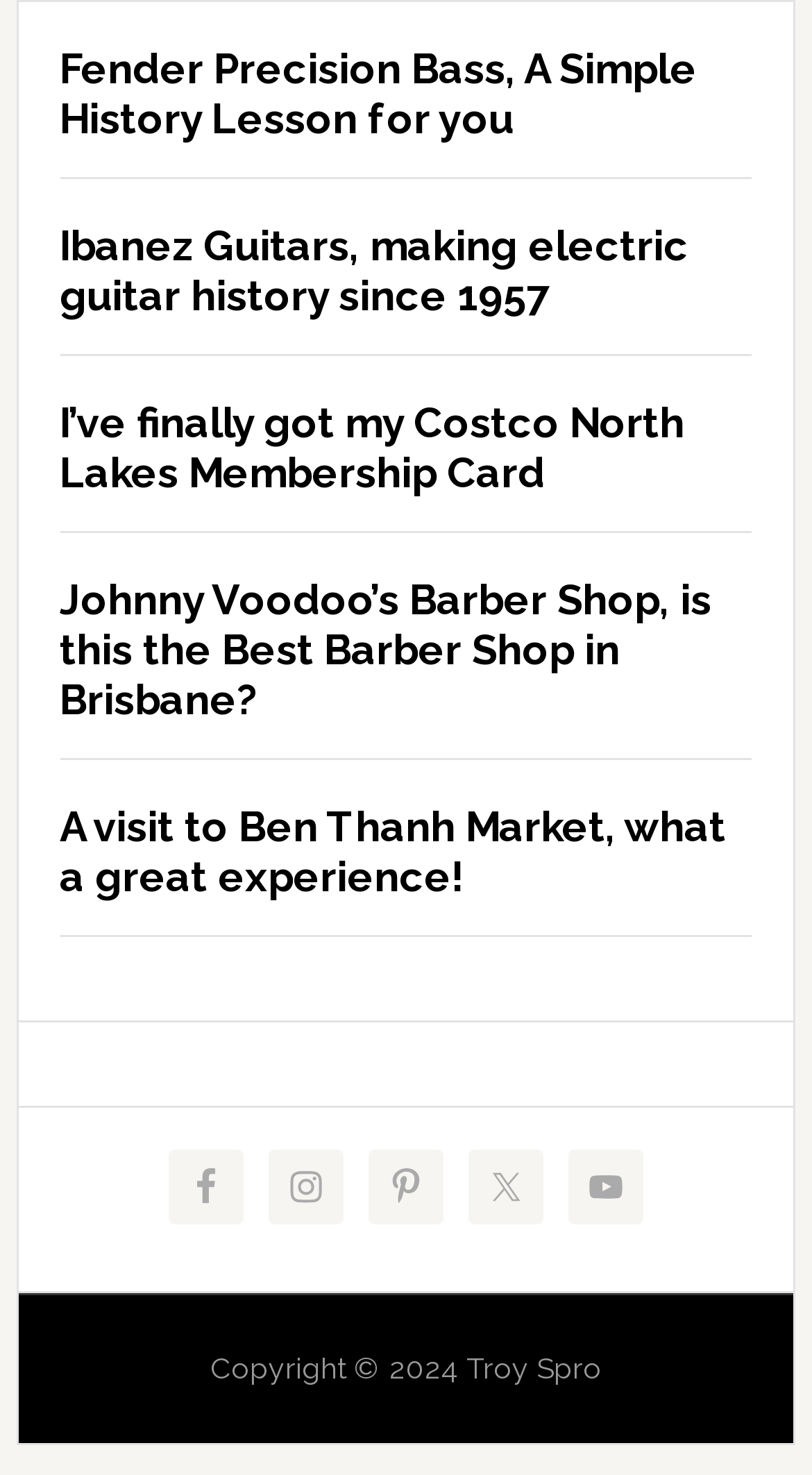Analyze the image and give a detailed response to the question:
What social media platforms are available?

At the bottom of the webpage, there are links to various social media platforms, including Facebook, Instagram, Pinterest, Twitter, and YouTube, which are represented by their respective icons.